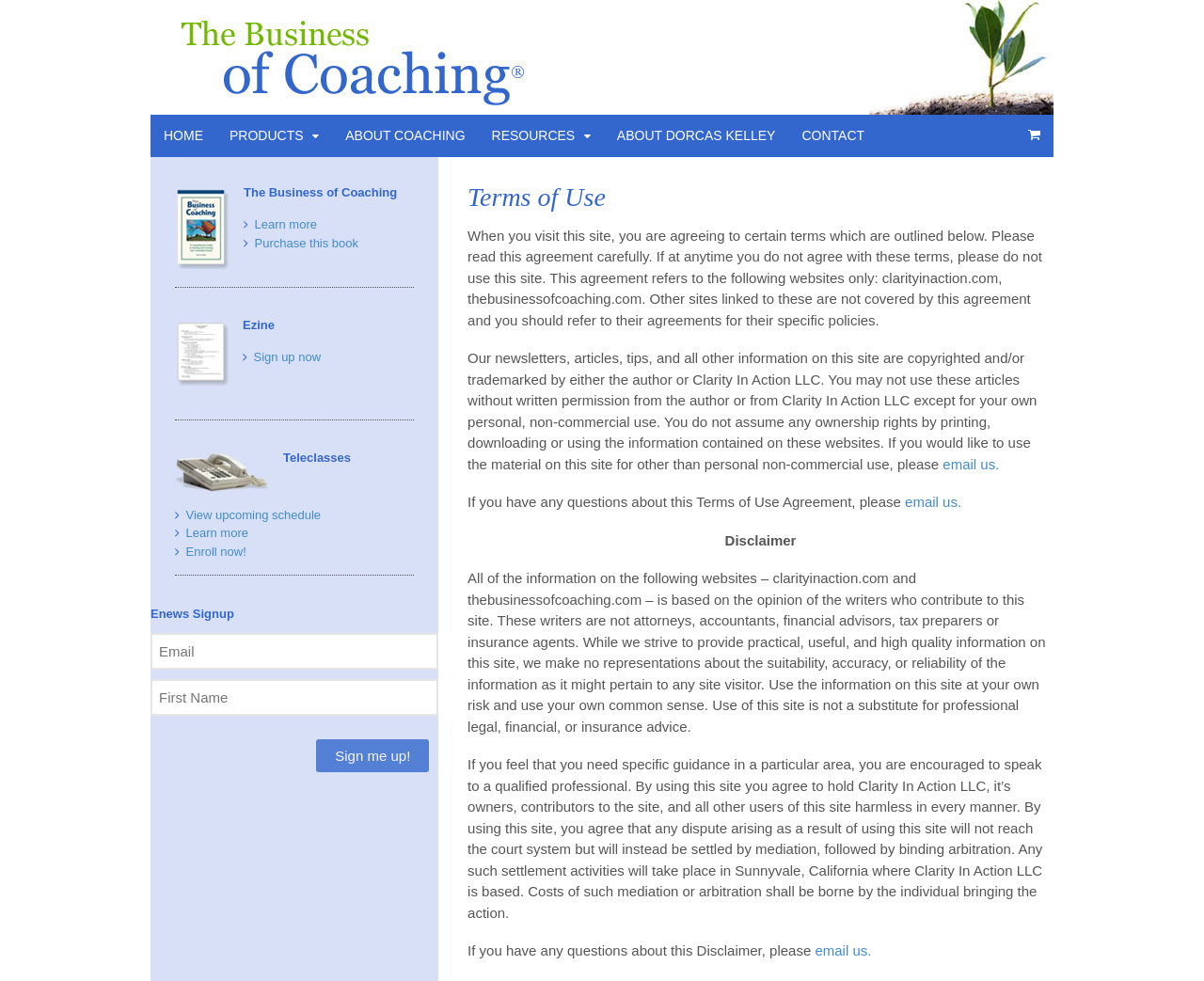Determine the title of the webpage and give its text content.

Terms of Use